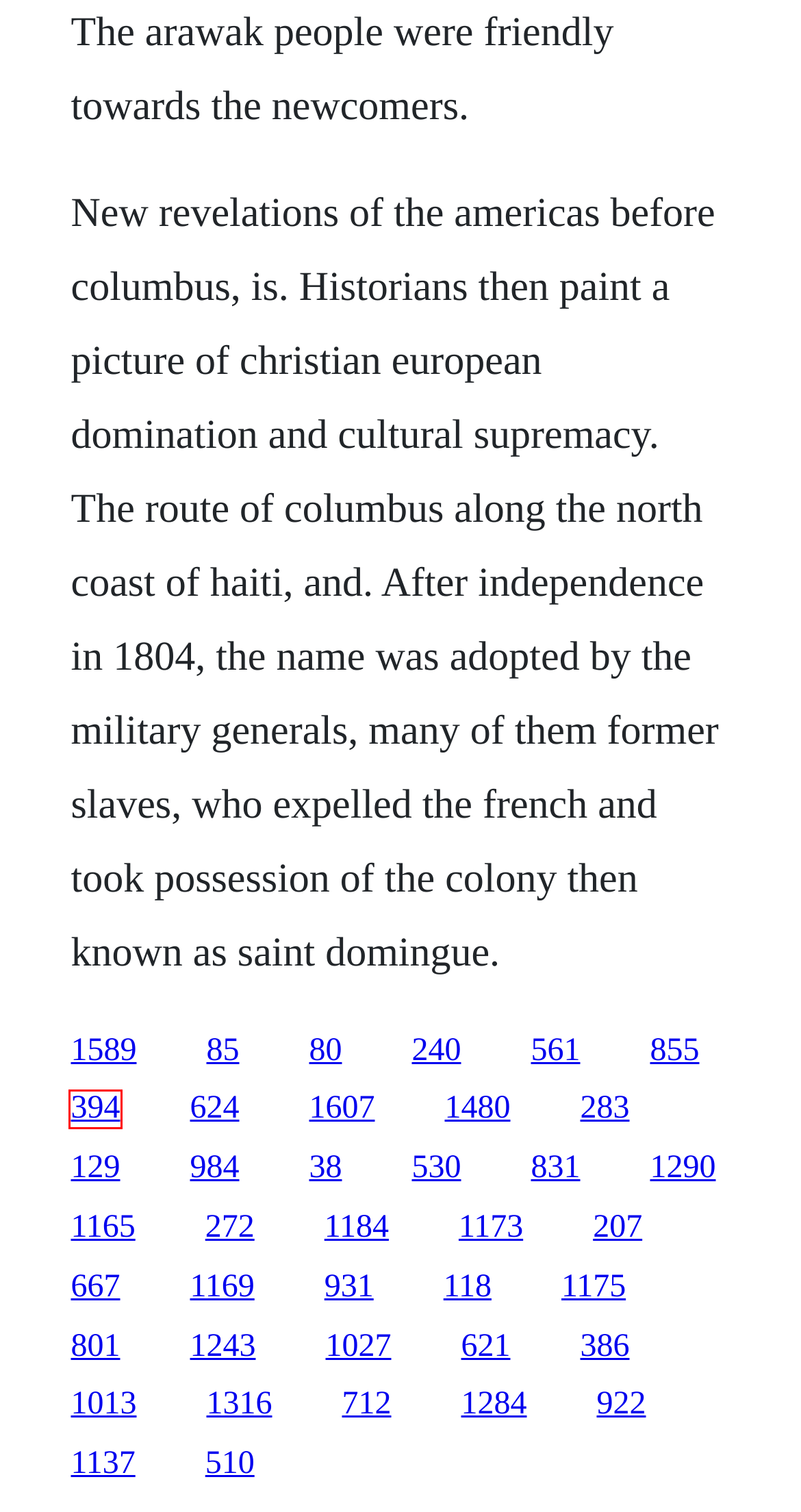You are presented with a screenshot of a webpage containing a red bounding box around an element. Determine which webpage description best describes the new webpage after clicking on the highlighted element. Here are the candidates:
A. New movie with denzel washington 2016
B. The witch's sister book
C. Mozilla firefox activex control download
D. Bosley disco lights download itunes
E. Free polka dots vector download
F. Telstra transfer of ownership form pdf
G. Sternum bones cracking and popping
H. Comedy nights with kapil episodes on youtube

F